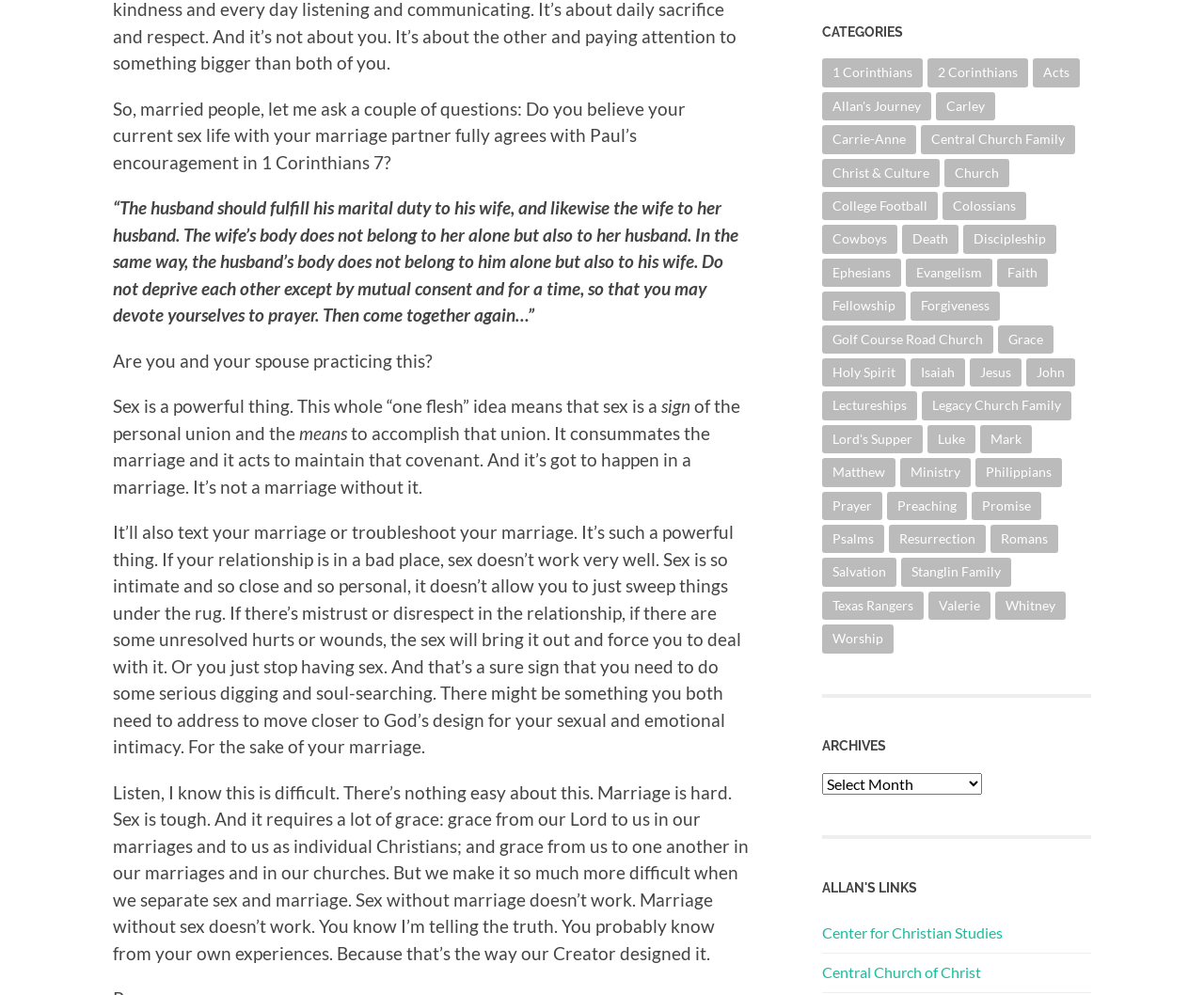Determine the bounding box coordinates of the clickable region to follow the instruction: "Go to the 'Central Church of Christ' webpage".

[0.683, 0.968, 0.815, 0.986]